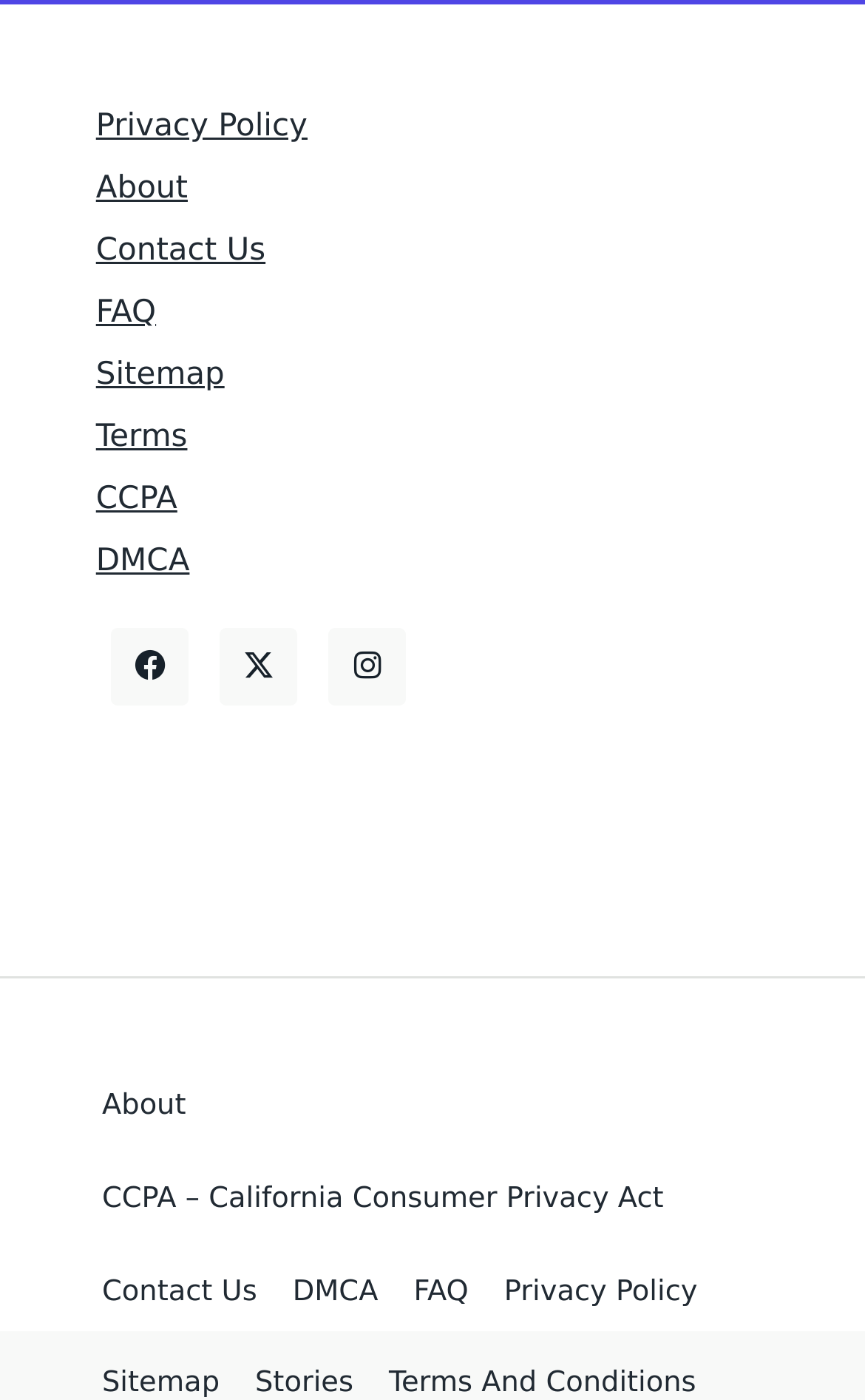Locate the coordinates of the bounding box for the clickable region that fulfills this instruction: "Open FAQ".

[0.111, 0.211, 0.18, 0.236]